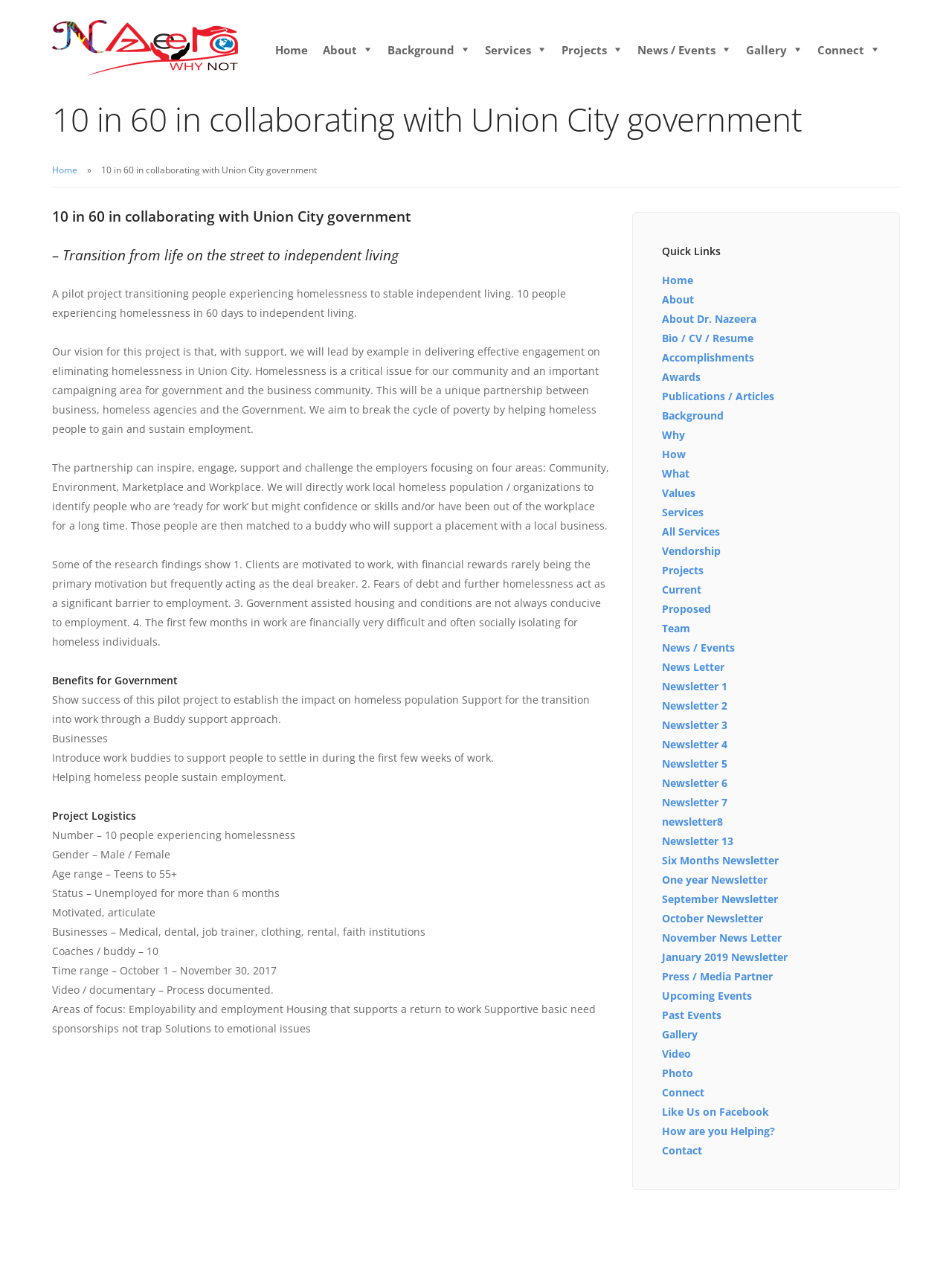Locate the bounding box coordinates of the region to be clicked to comply with the following instruction: "Learn more about 'About Dr. Nazeera'". The coordinates must be four float numbers between 0 and 1, in the form [left, top, right, bottom].

[0.695, 0.246, 0.795, 0.257]